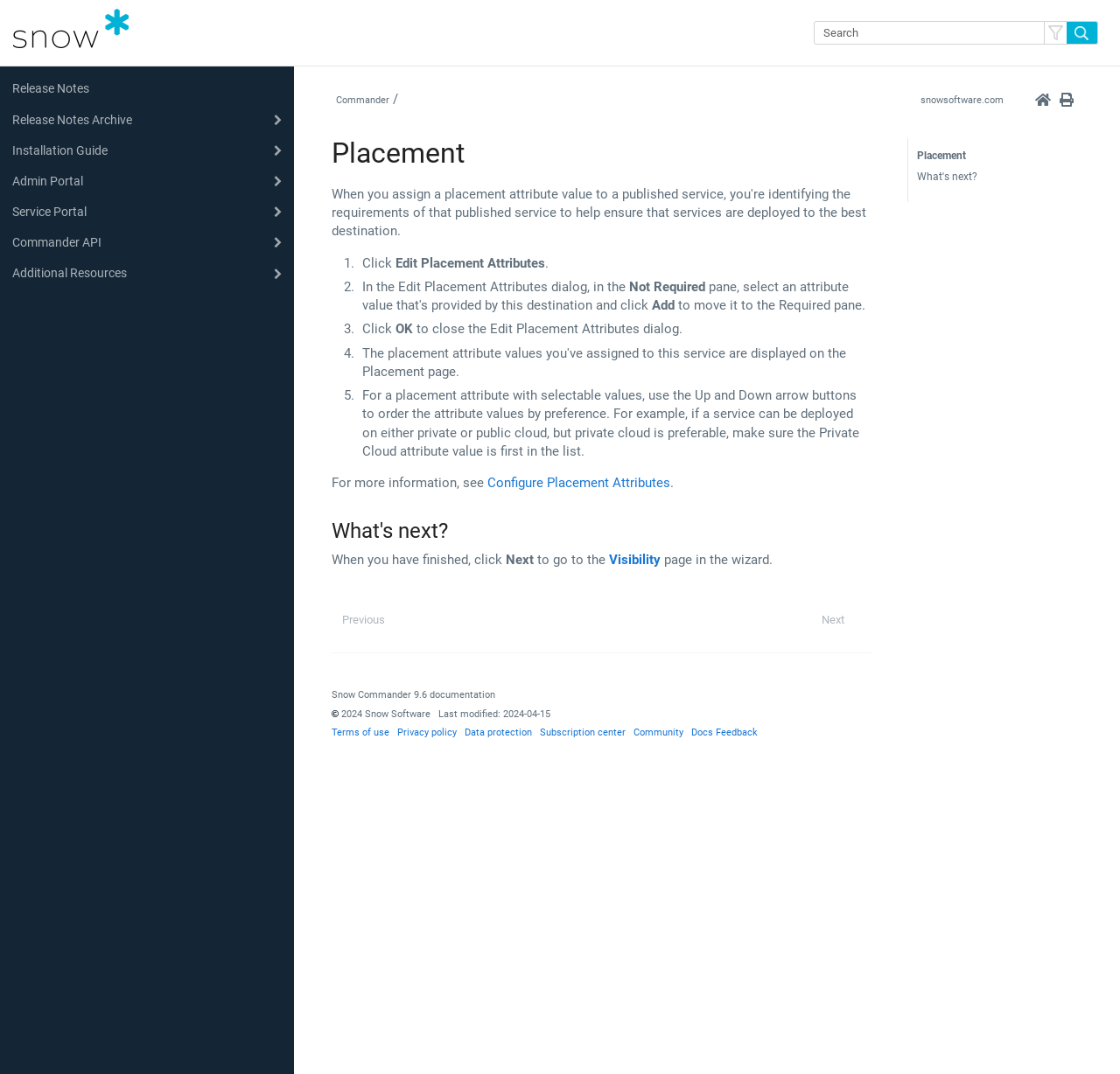Please specify the bounding box coordinates of the region to click in order to perform the following instruction: "Search for something".

[0.726, 0.02, 0.98, 0.041]